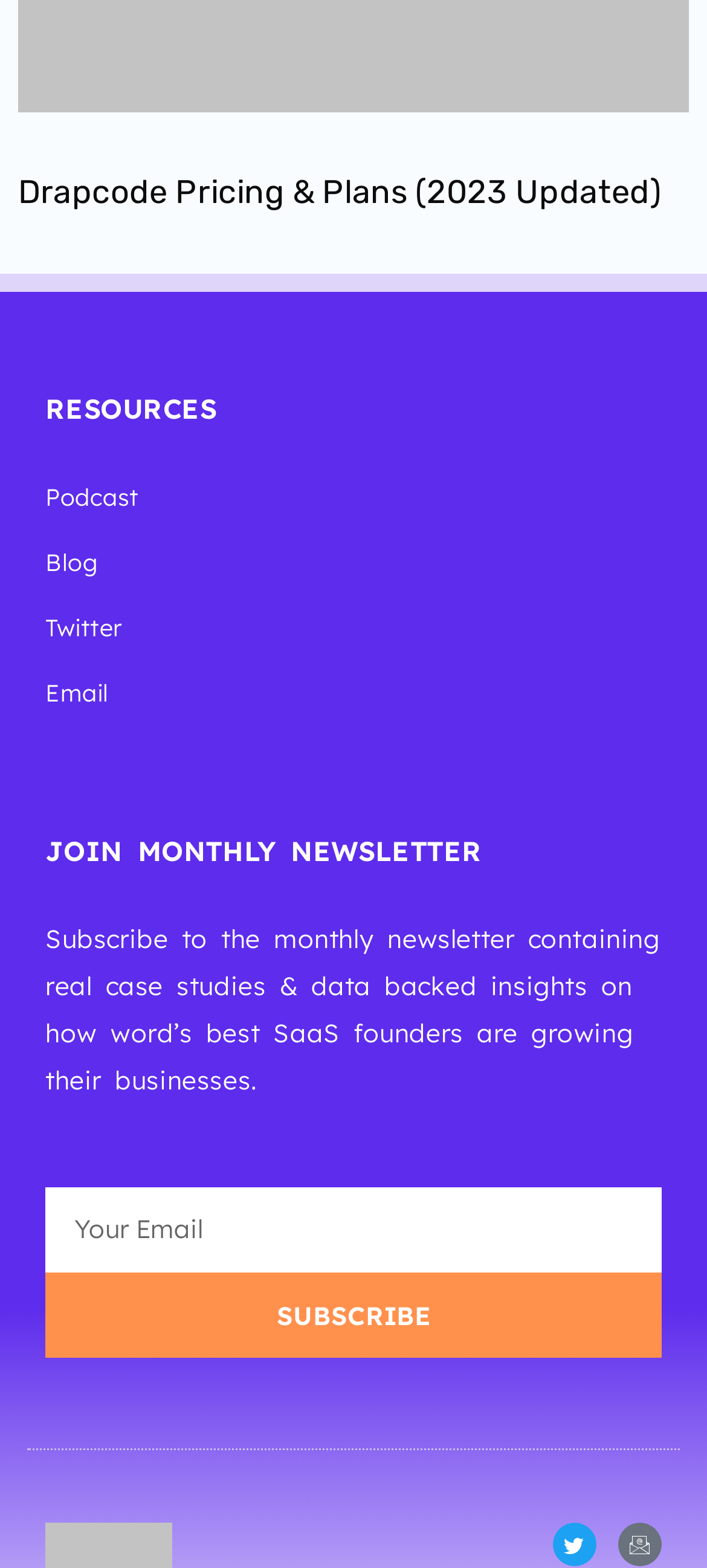Identify the bounding box coordinates of the element to click to follow this instruction: 'click on technology'. Ensure the coordinates are four float values between 0 and 1, provided as [left, top, right, bottom].

None